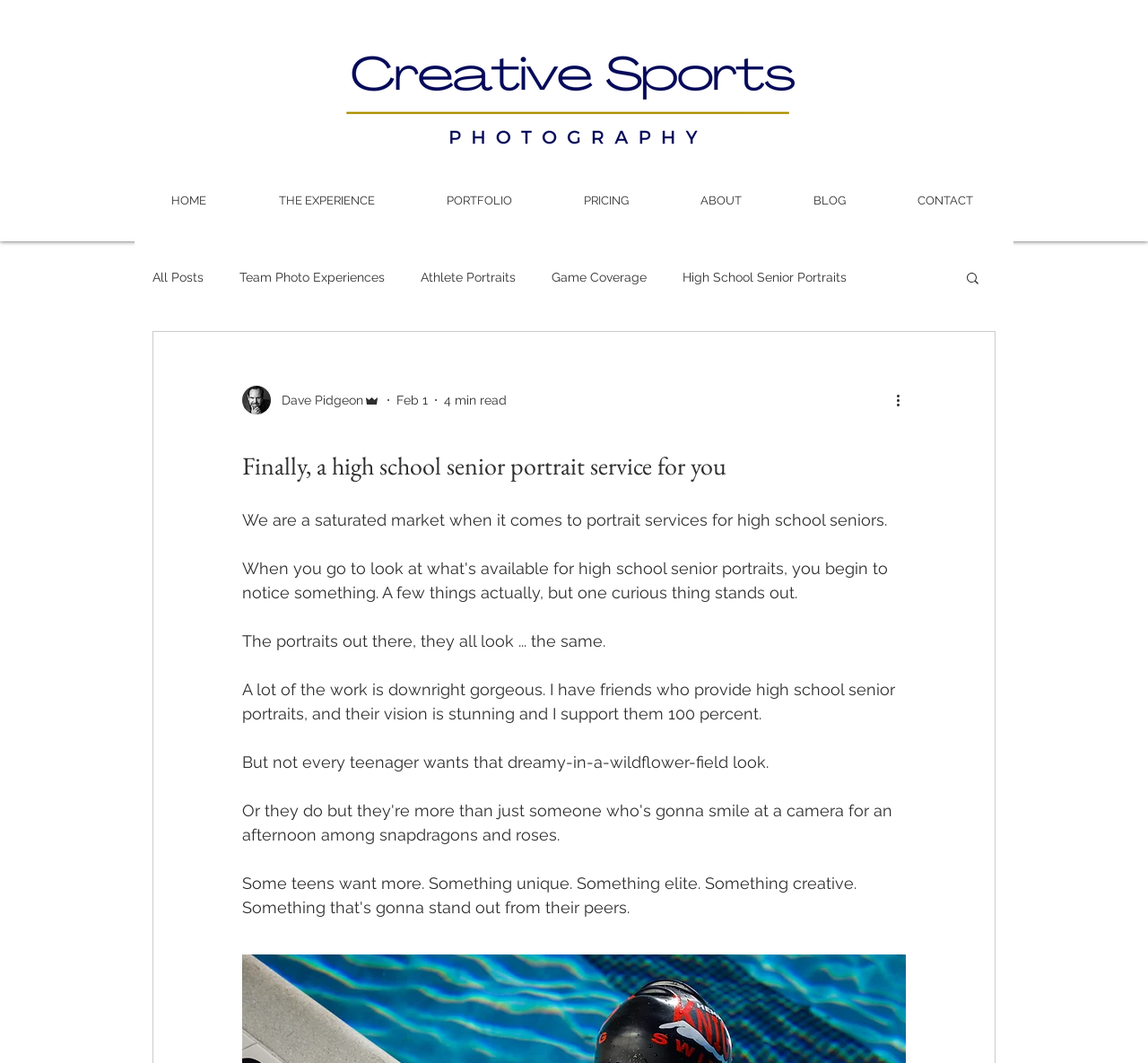Please examine the image and provide a detailed answer to the question: What is the purpose of the 'Search' button?

The 'Search' button is located on the top-right corner of the webpage, and it is likely used to search for specific content within the website.